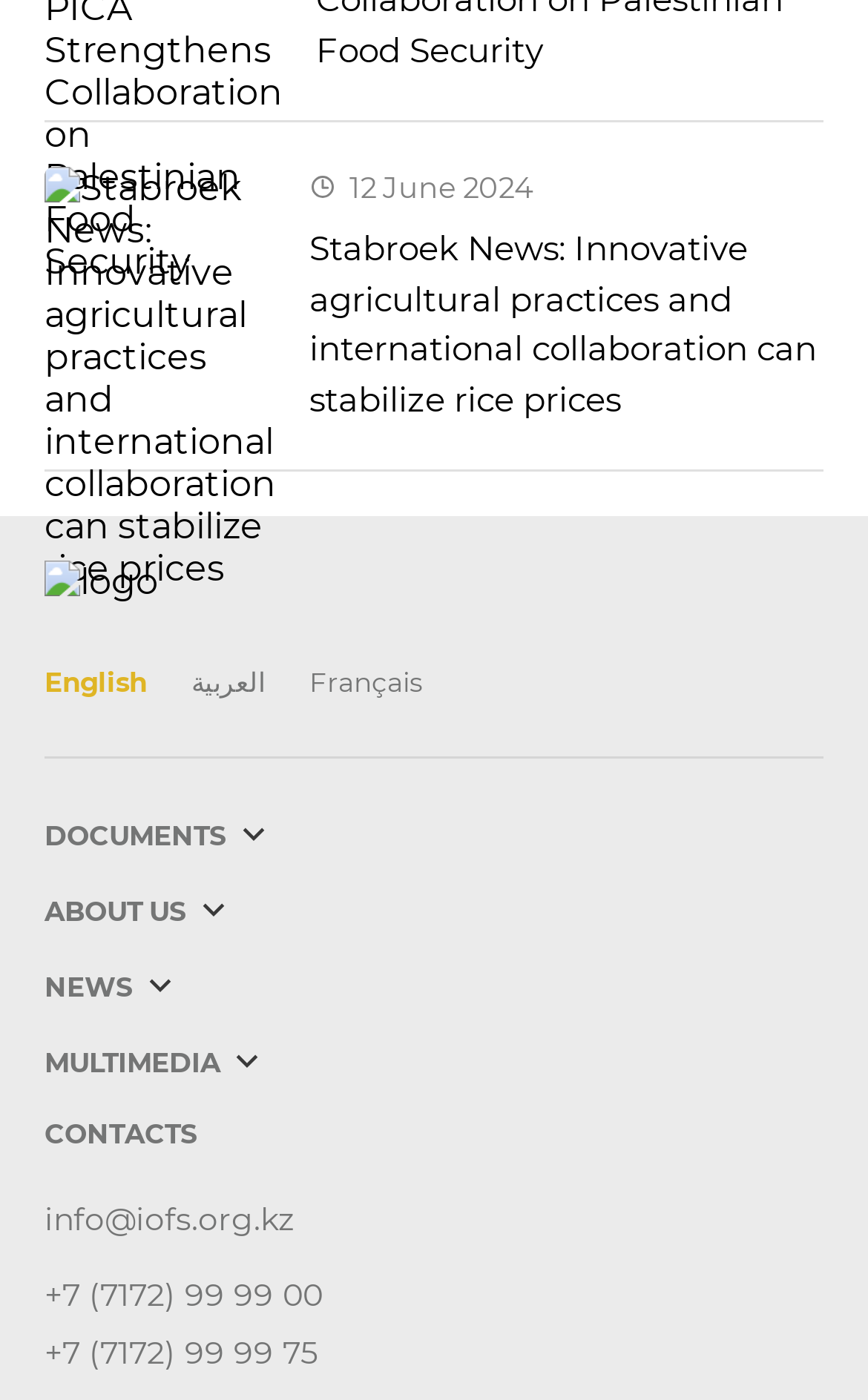Use a single word or phrase to answer the question:
What is the contact email address?

info@iofs.org.kz